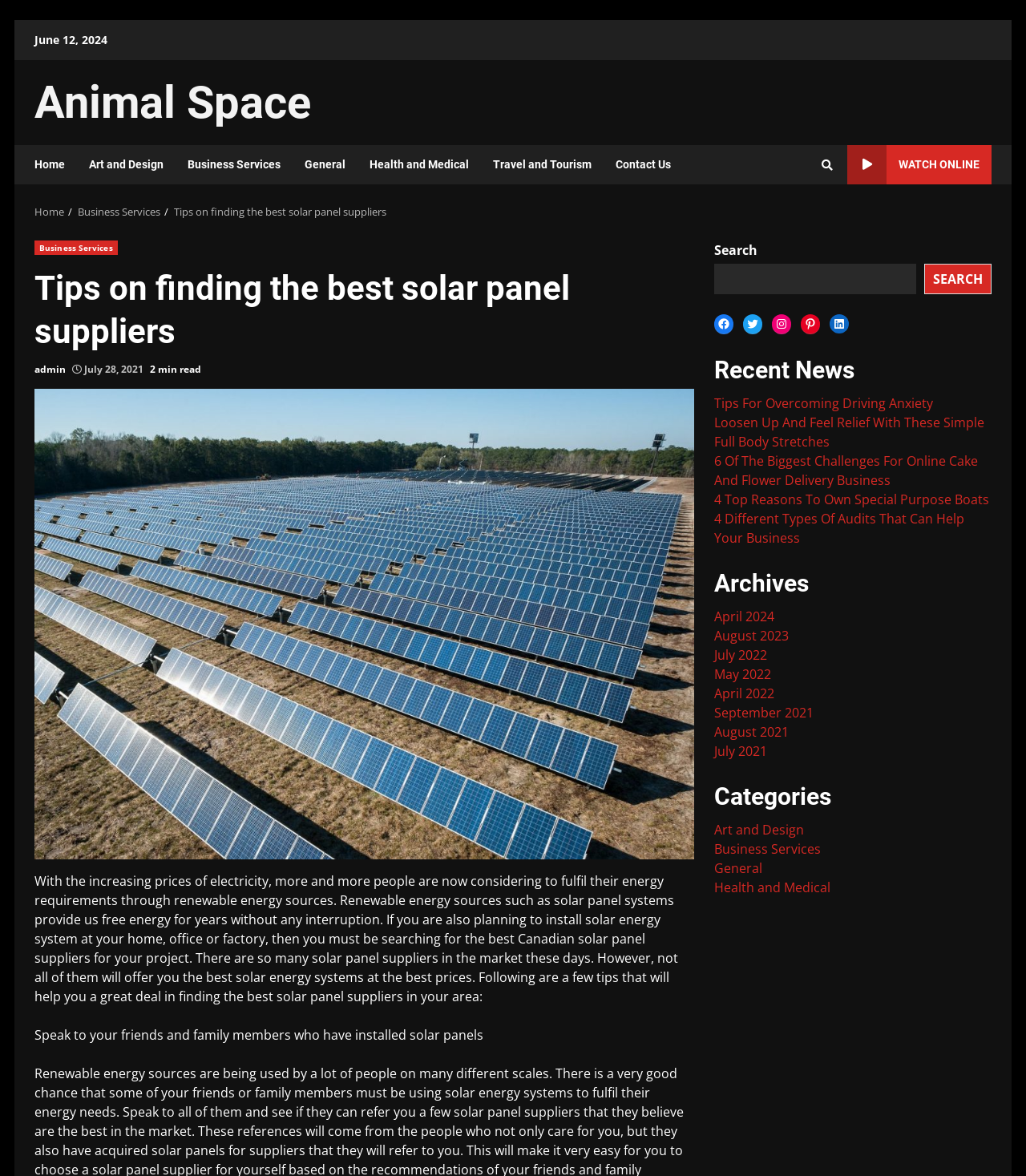Identify the bounding box coordinates for the region of the element that should be clicked to carry out the instruction: "Read the article 'Tips on finding the best solar panel suppliers'". The bounding box coordinates should be four float numbers between 0 and 1, i.e., [left, top, right, bottom].

[0.034, 0.227, 0.677, 0.301]